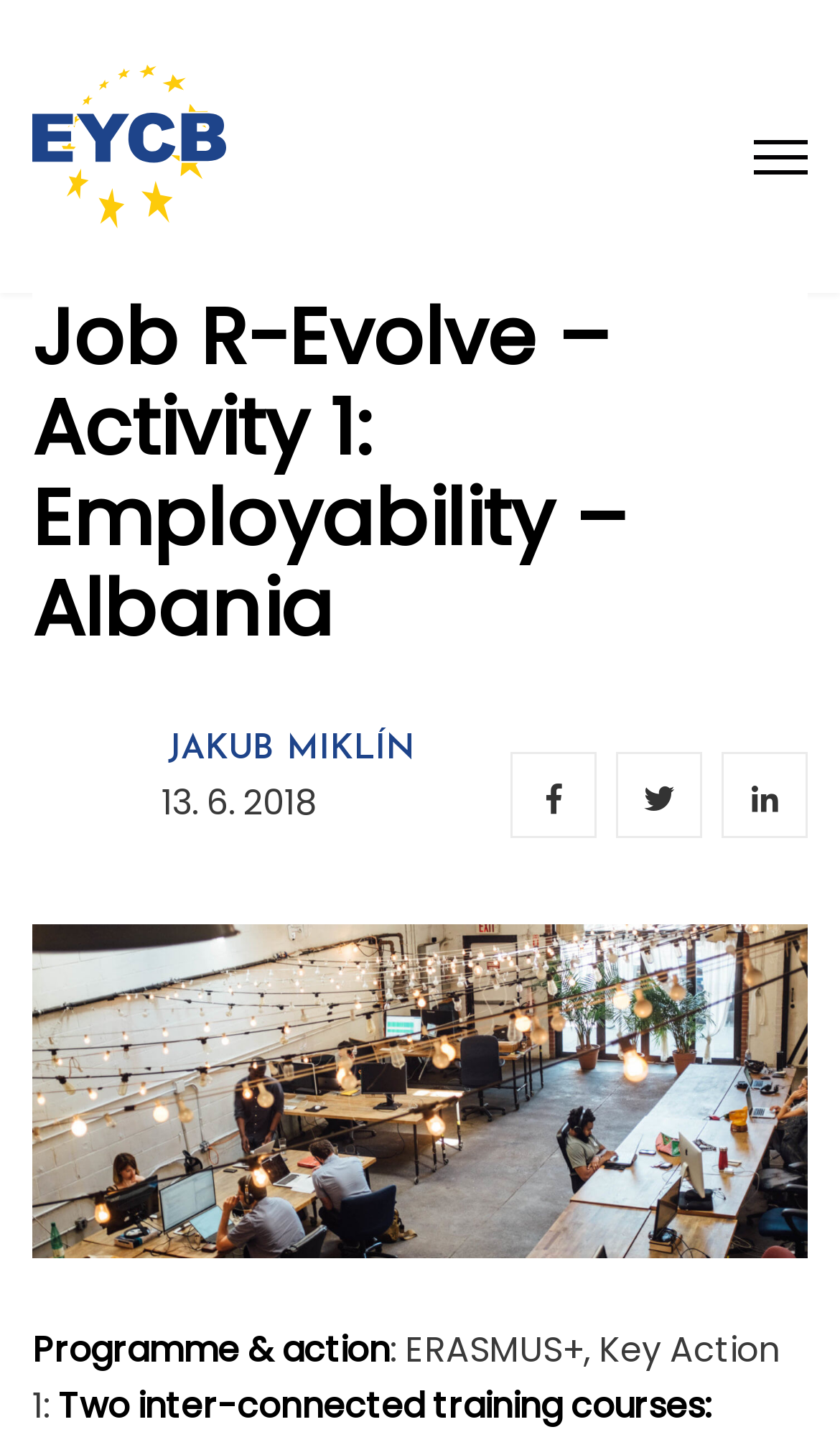Bounding box coordinates are to be given in the format (top-left x, top-left y, bottom-right x, bottom-right y). All values must be floating point numbers between 0 and 1. Provide the bounding box coordinate for the UI element described as: Jakub Miklín

[0.2, 0.504, 0.495, 0.528]